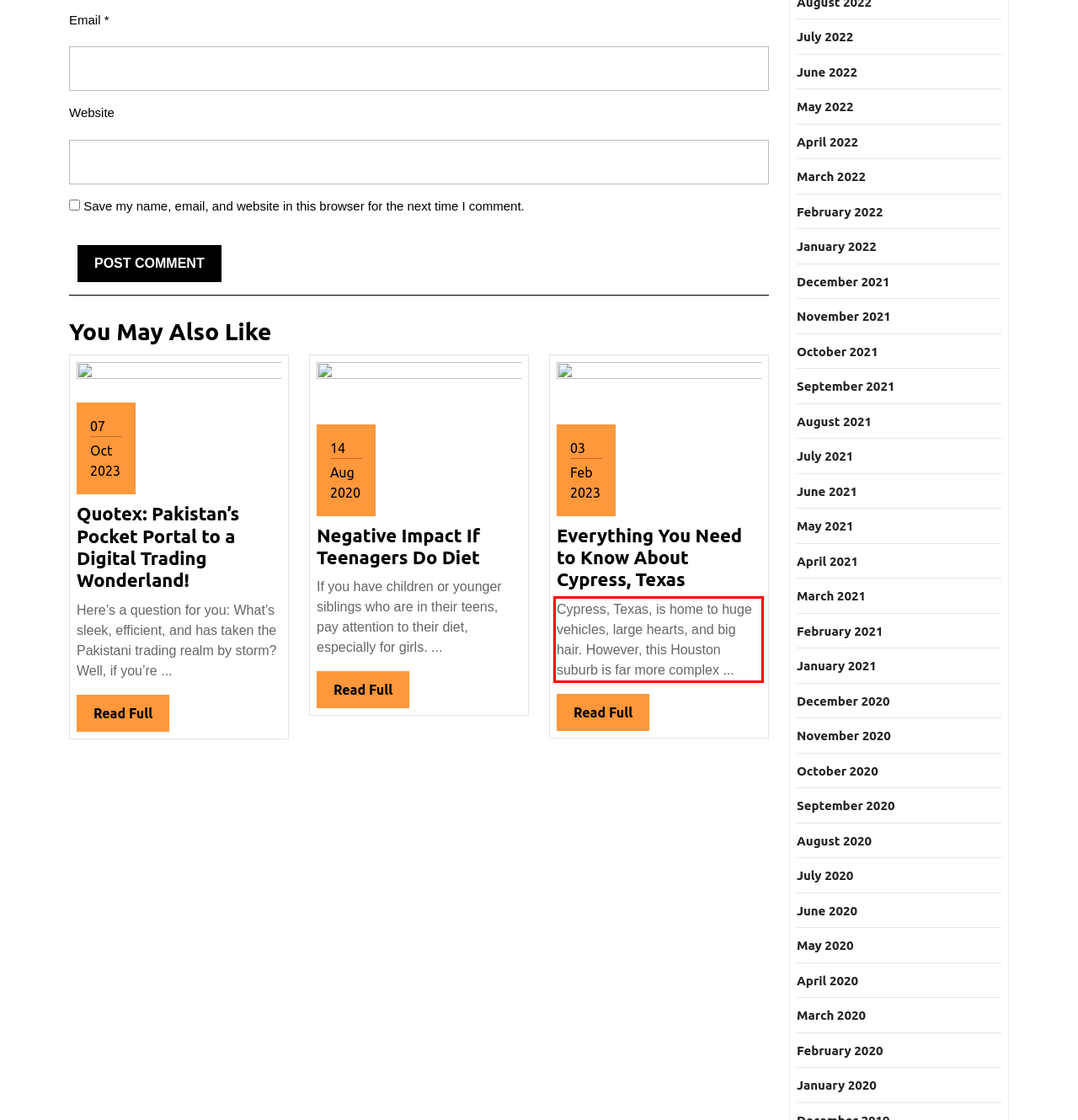Given a screenshot of a webpage containing a red rectangle bounding box, extract and provide the text content found within the red bounding box.

Cypress, Texas, is home to huge vehicles, large hearts, and big hair. However, this Houston suburb is far more complex ...